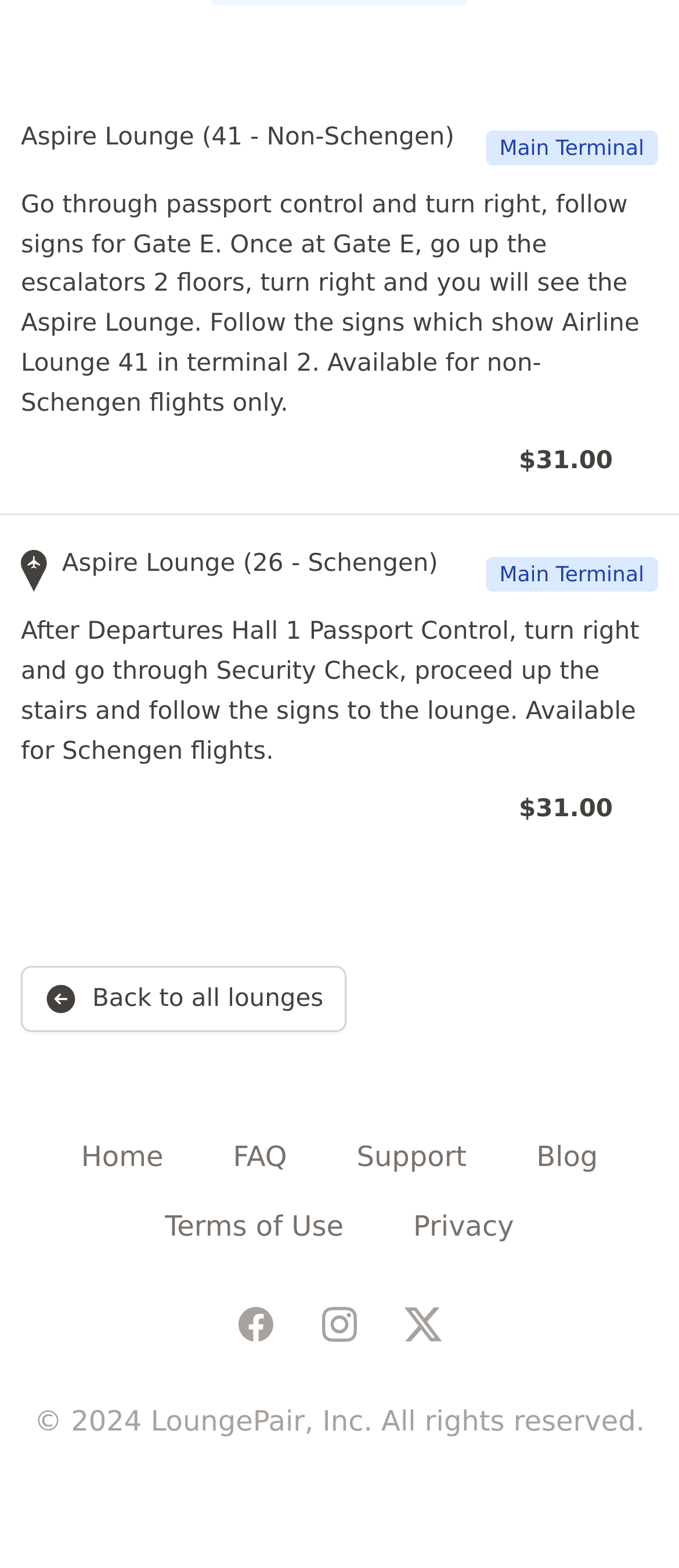Show me the bounding box coordinates of the clickable region to achieve the task as per the instruction: "Go back to all lounges".

[0.031, 0.617, 0.51, 0.659]